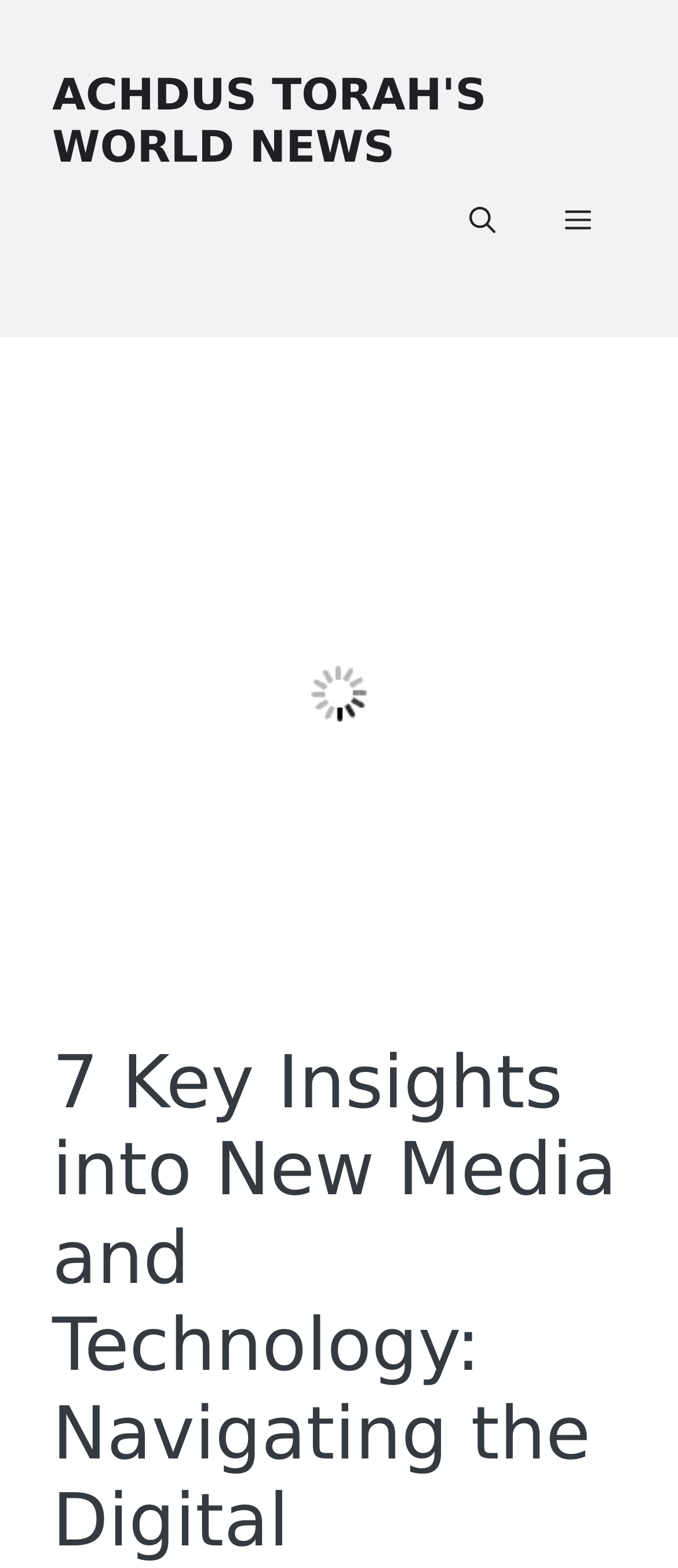Predict the bounding box for the UI component with the following description: "Achdus Torah's World News".

[0.077, 0.044, 0.718, 0.11]